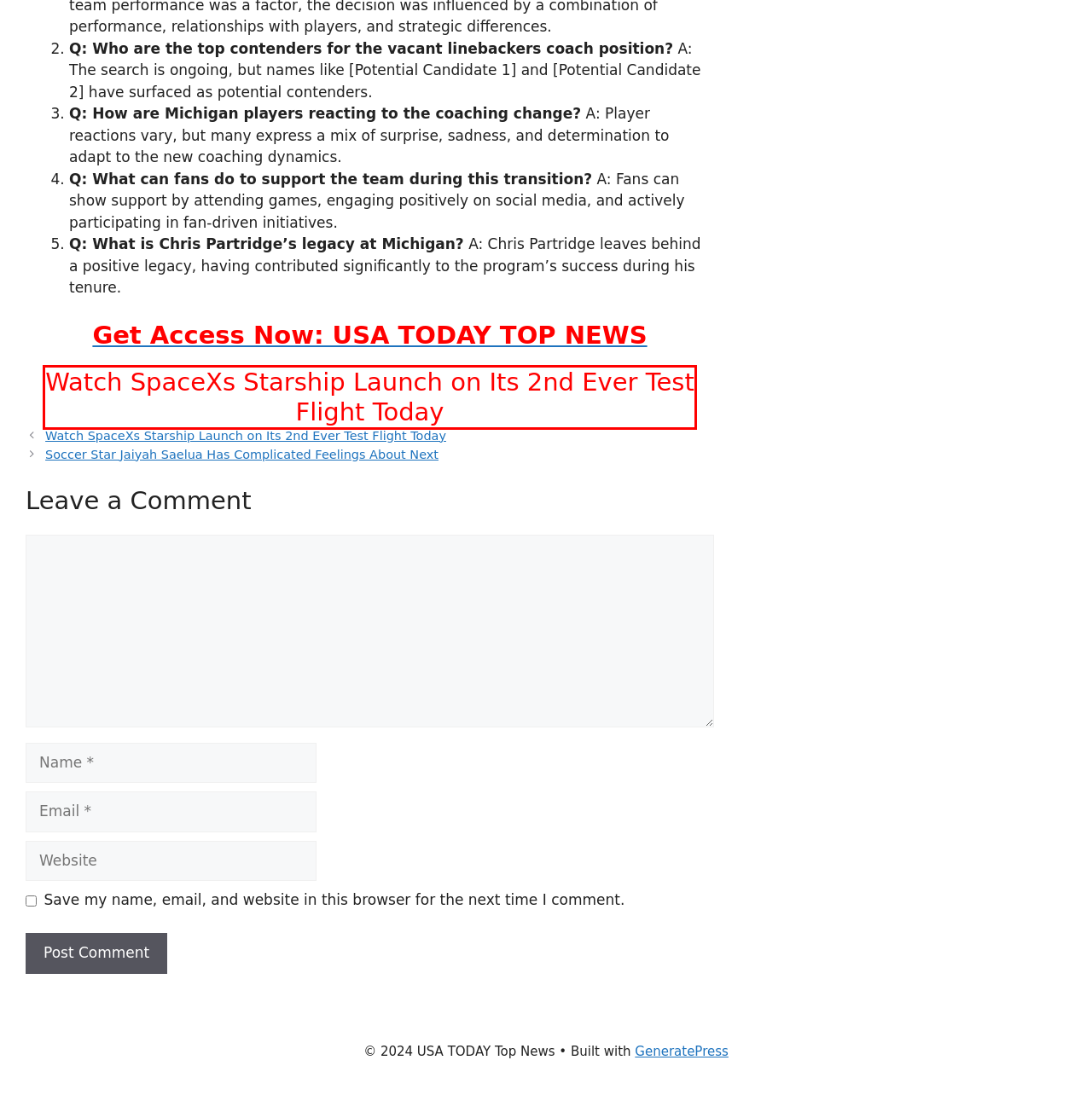Given a webpage screenshot with a red bounding box around a particular element, identify the best description of the new webpage that will appear after clicking on the element inside the red bounding box. Here are the candidates:
A. Soccer Star Jaiyah Saelua Has Complicated Feelings About Next
B. Watch SpaceXs Starship Launch on Its 2nd Ever Test Flight Today
C. About Us - USA TODAY Top News
D. Privacy Policy - USA TODAY Top News
E. Disclaimer - USA TODAY Top News
F. Cookie Policy - USA TODAY Top News
G. Entertaiment Archives - USA TODAY Top News
H. Copyright Holder - USA TODAY Top News

B